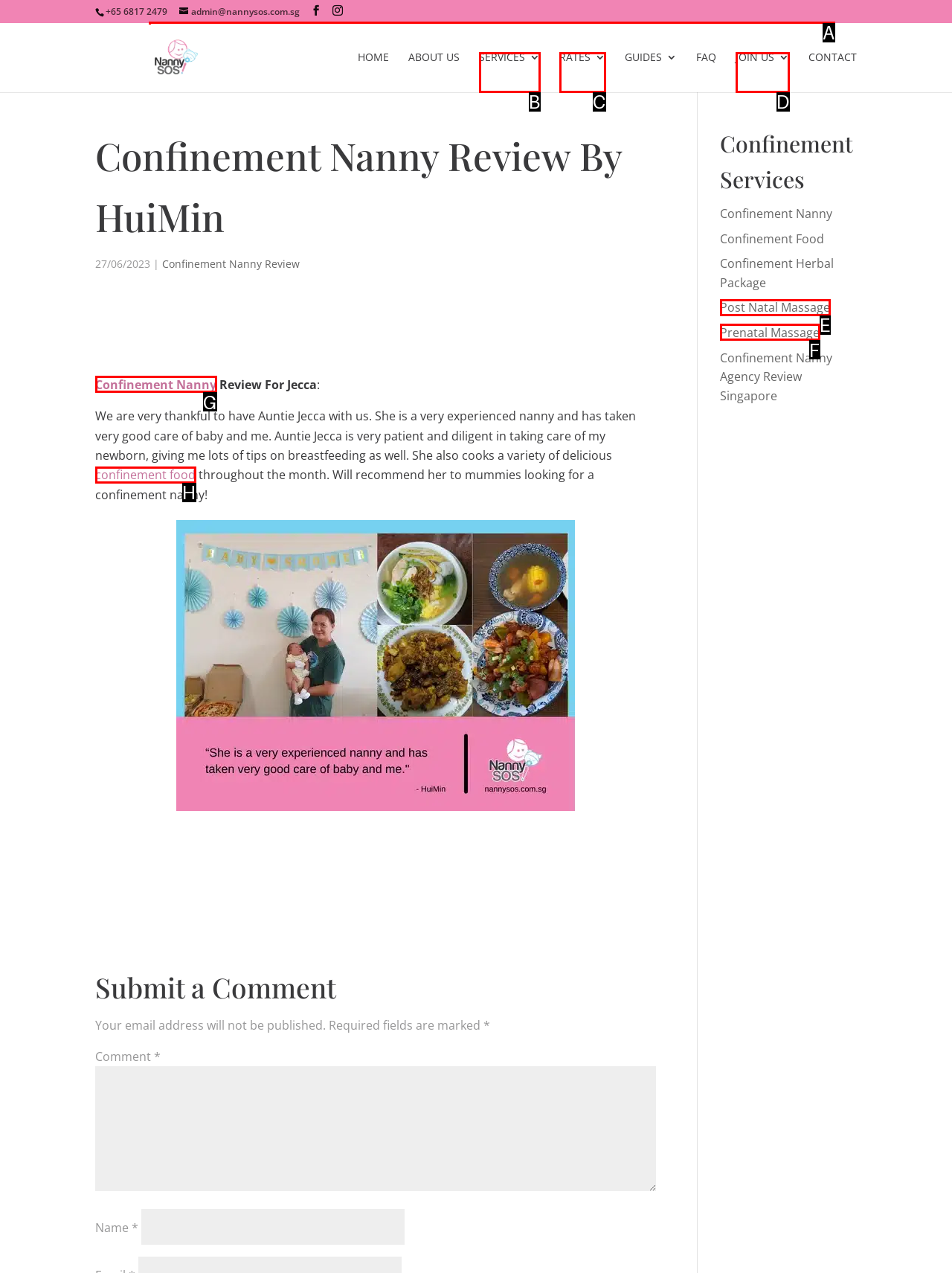Choose the HTML element that best fits the given description: Post Natal Massage. Answer by stating the letter of the option.

E